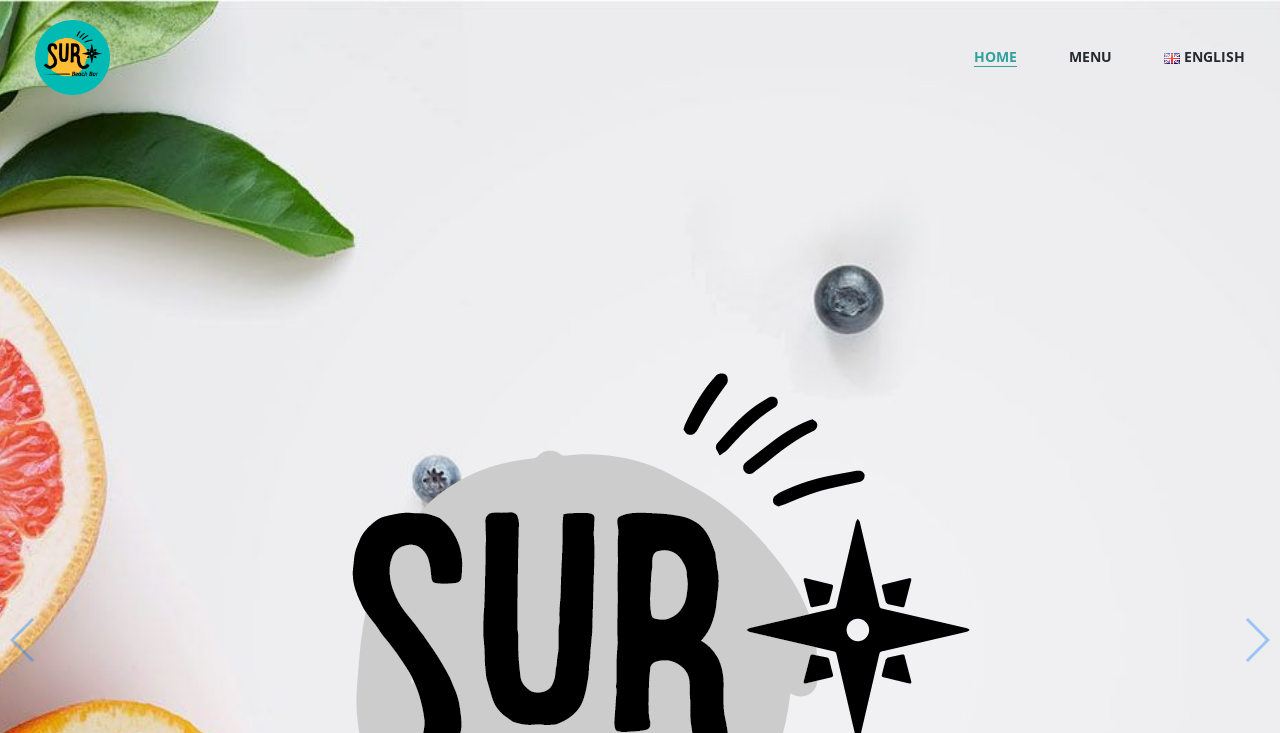Using the description: "English", determine the UI element's bounding box coordinates. Ensure the coordinates are in the format of four float numbers between 0 and 1, i.e., [left, top, right, bottom].

[0.909, 0.064, 0.973, 0.091]